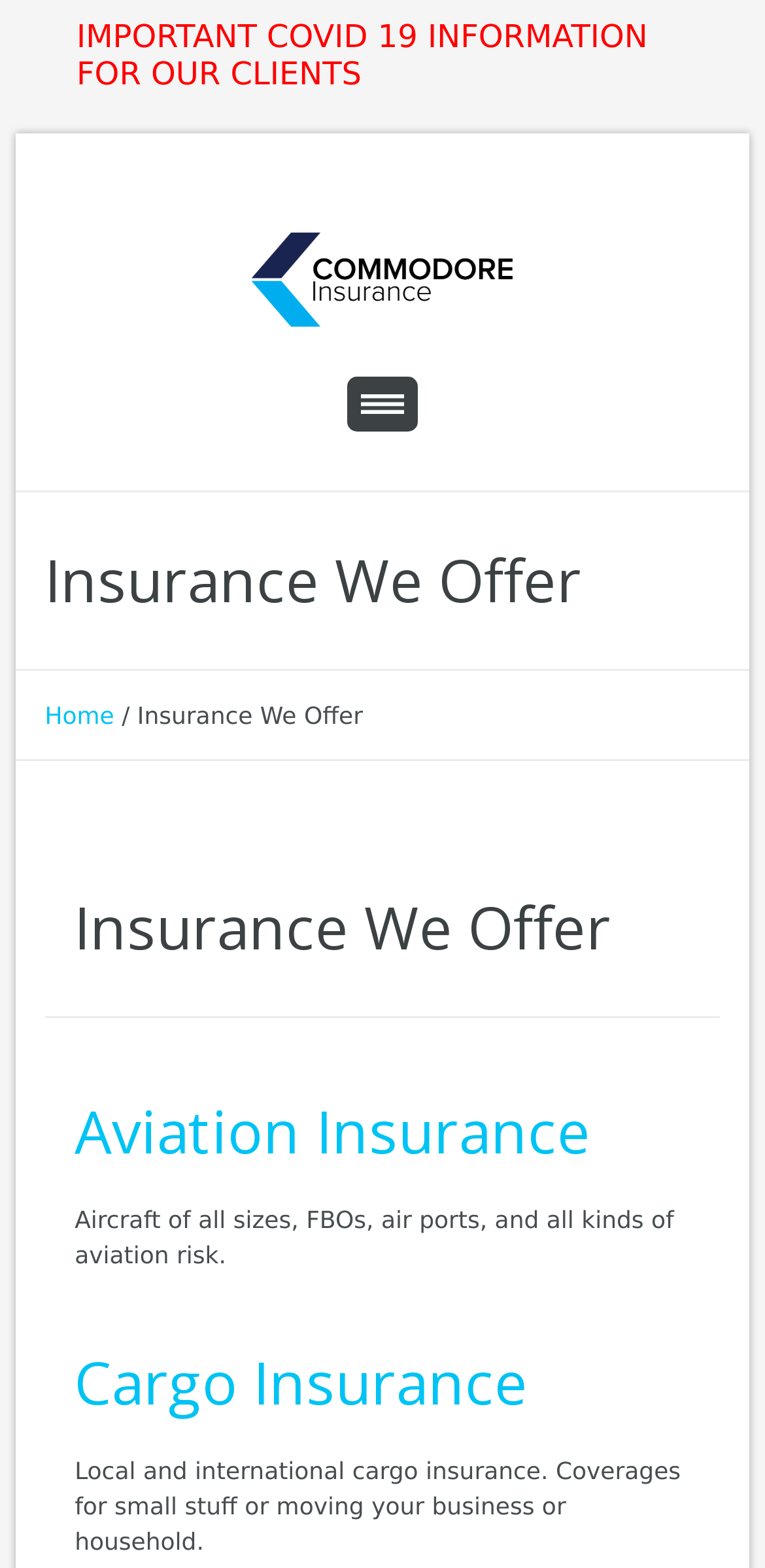How many types of insurance are offered?
Based on the image content, provide your answer in one word or a short phrase.

2